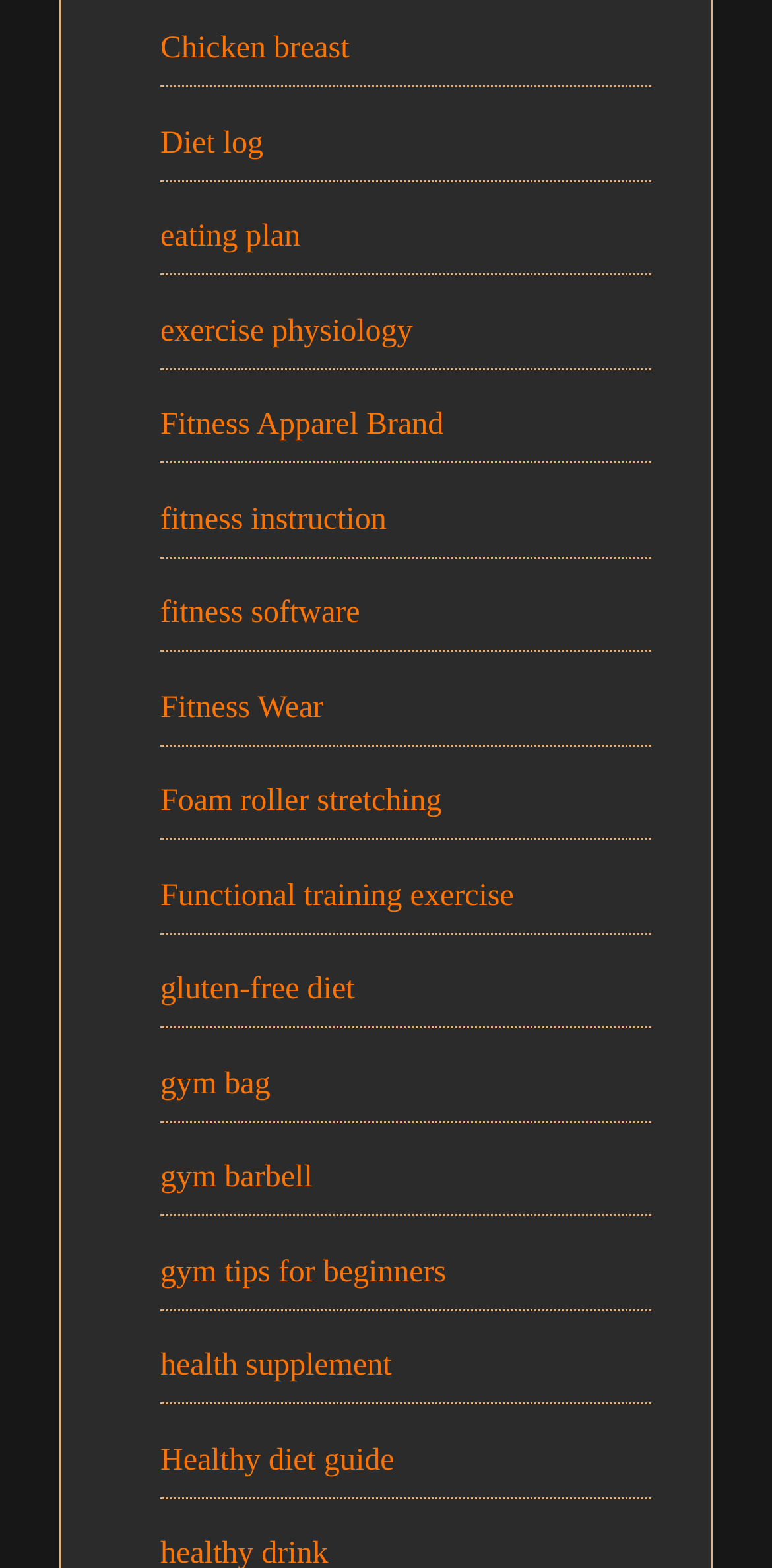Provide your answer in a single word or phrase: 
How many links are related to gym equipment?

2